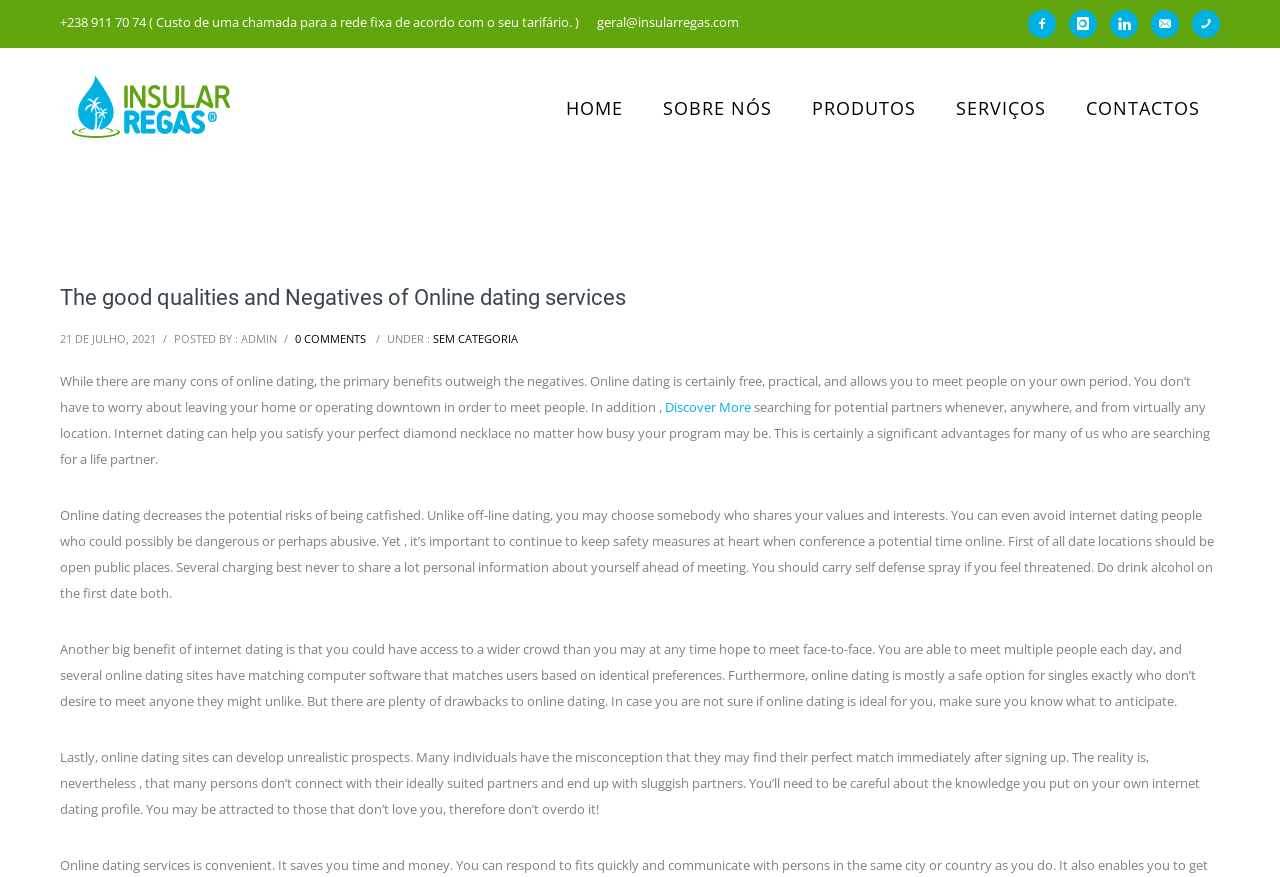What are the social media icons displayed?
Look at the image and provide a detailed response to the question.

I looked at the top-right section of the webpage, where social media icons are usually displayed. I saw five icons, which are Facebook, Instagram, LinkedIn, Email, and Phone, represented by their respective icons.